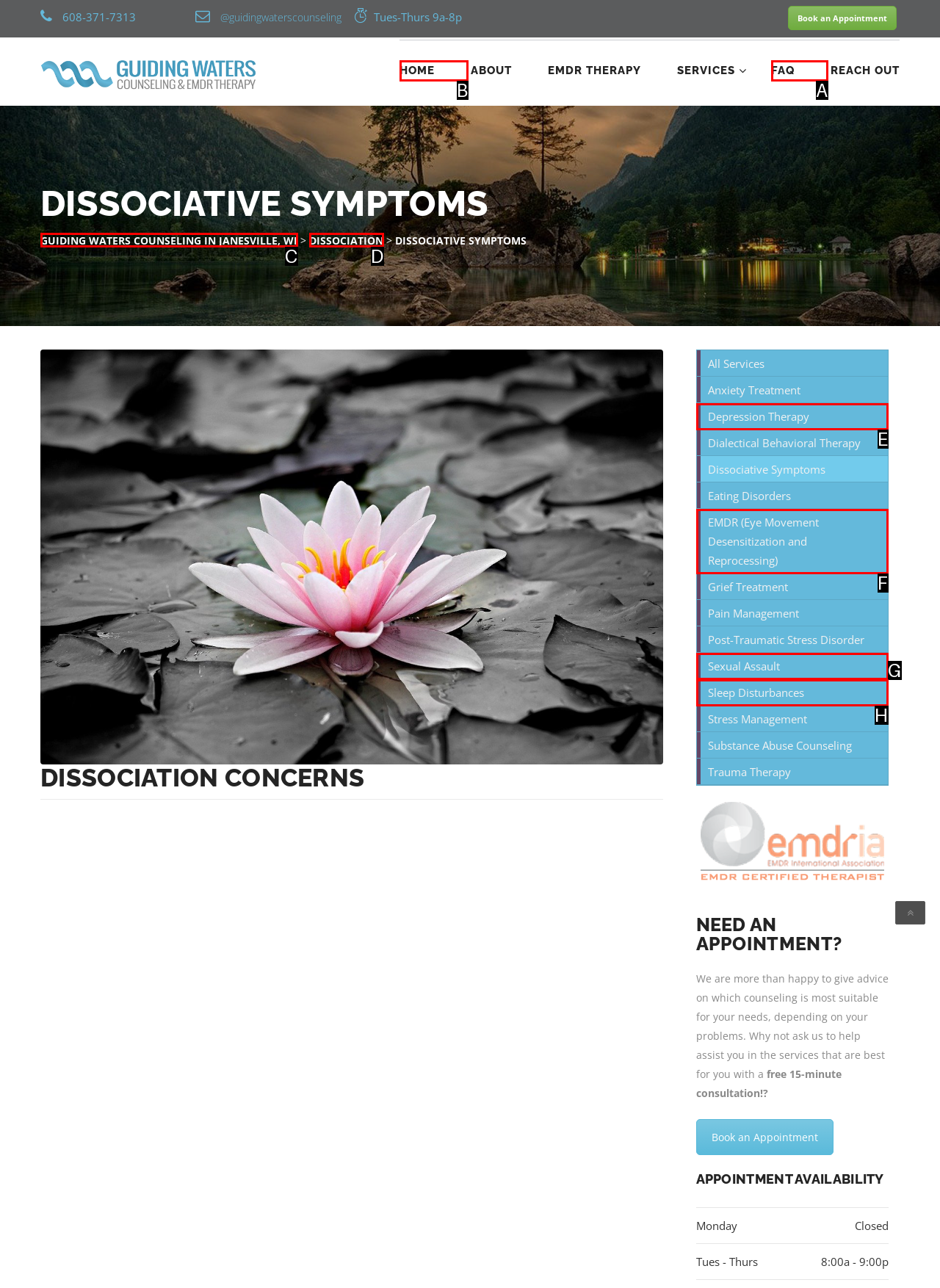Determine which HTML element to click to execute the following task: Visit the HOME page Answer with the letter of the selected option.

B